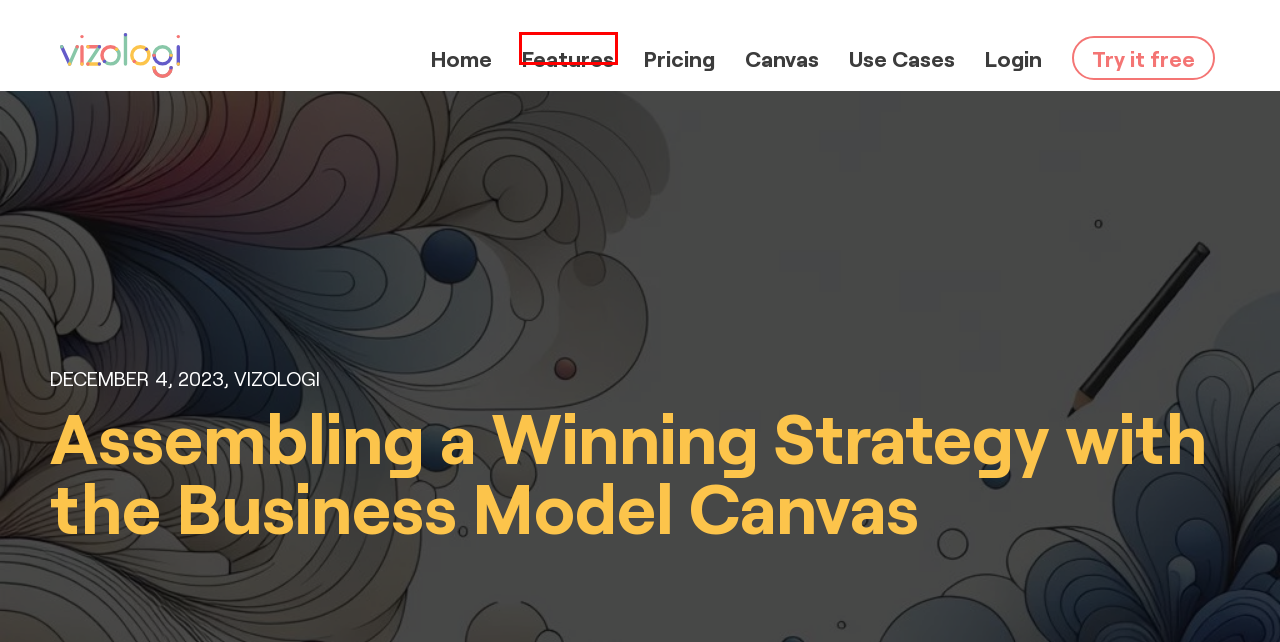You have a screenshot of a webpage with a red bounding box around an element. Select the webpage description that best matches the new webpage after clicking the element within the red bounding box. Here are the descriptions:
A. Documentation and Tutorials
B. How Vizologi uses Artificial Intelligence?
C. Understanding the Importance of a Value Proposition
D. Pricing - Vizologi
E. Features
F. Use Cases - Vizologi
G. Vizologi - What is the Business Model Canvas?
H. FREE business model canvas examples

E